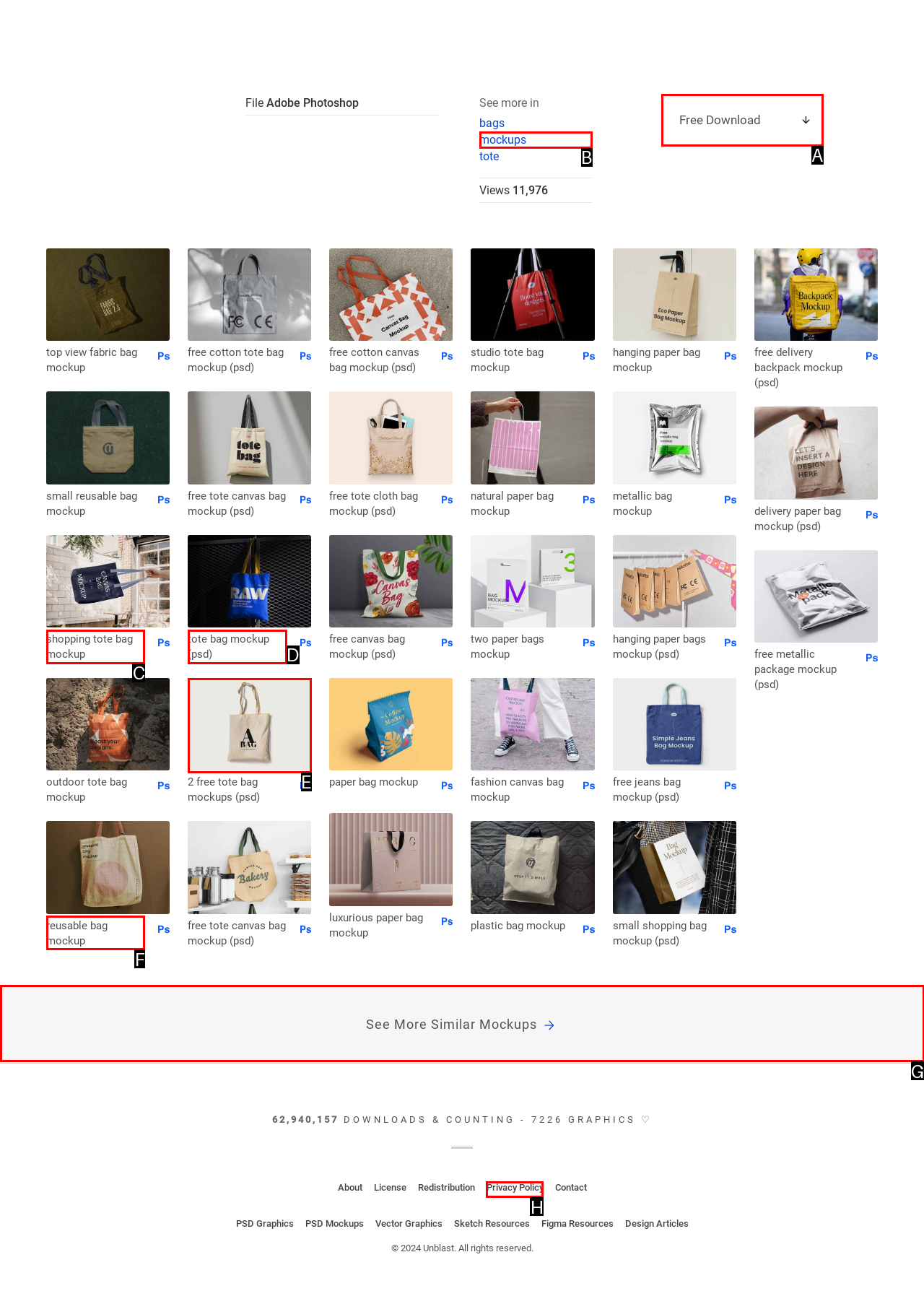Identify the HTML element I need to click to complete this task: Download the free tote bag mockup Provide the option's letter from the available choices.

A